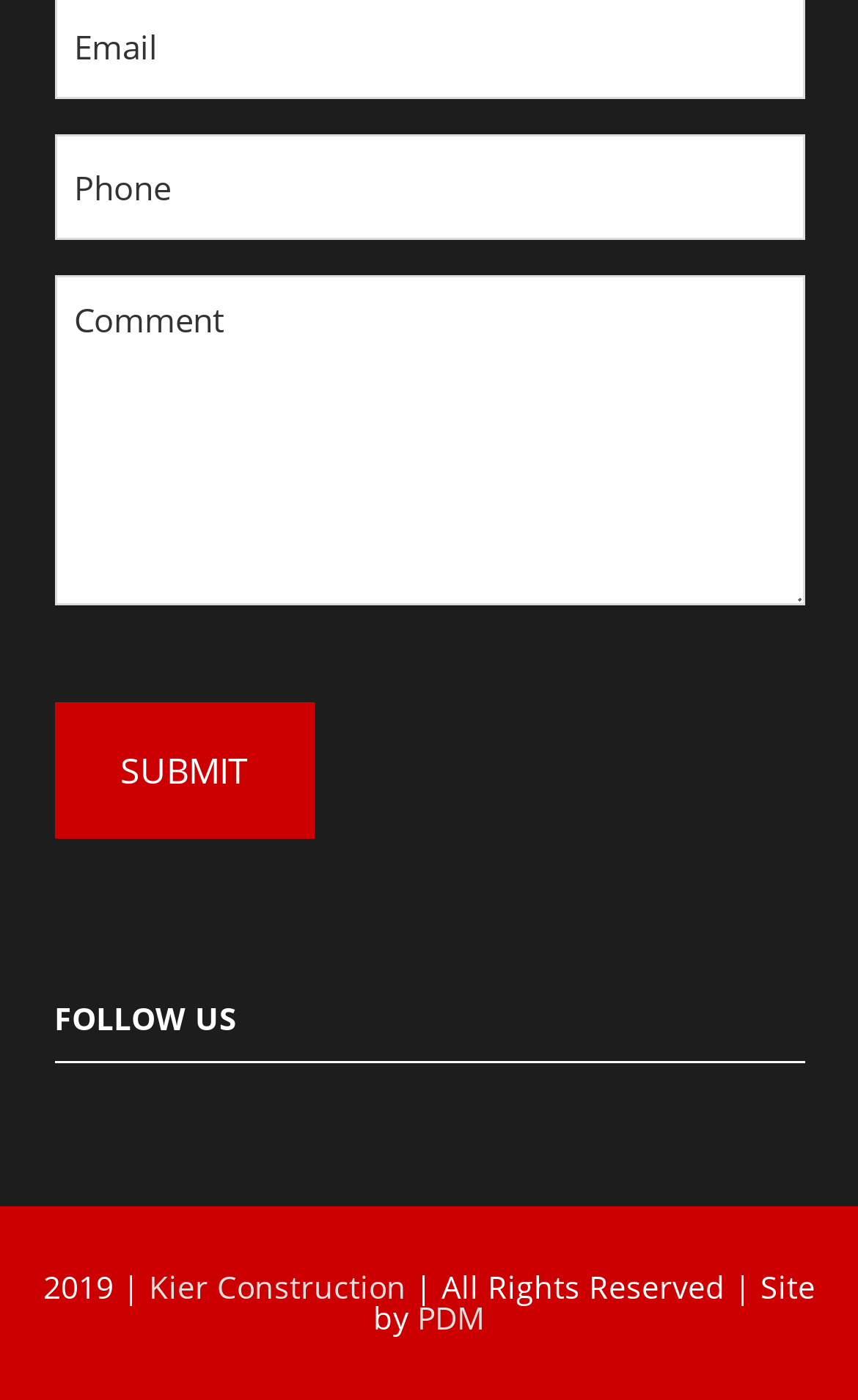Please provide a detailed answer to the question below based on the screenshot: 
What is the required information for the form?

The form has two input fields, one for Phone and one for Comment, indicating that this information is required to be submitted.